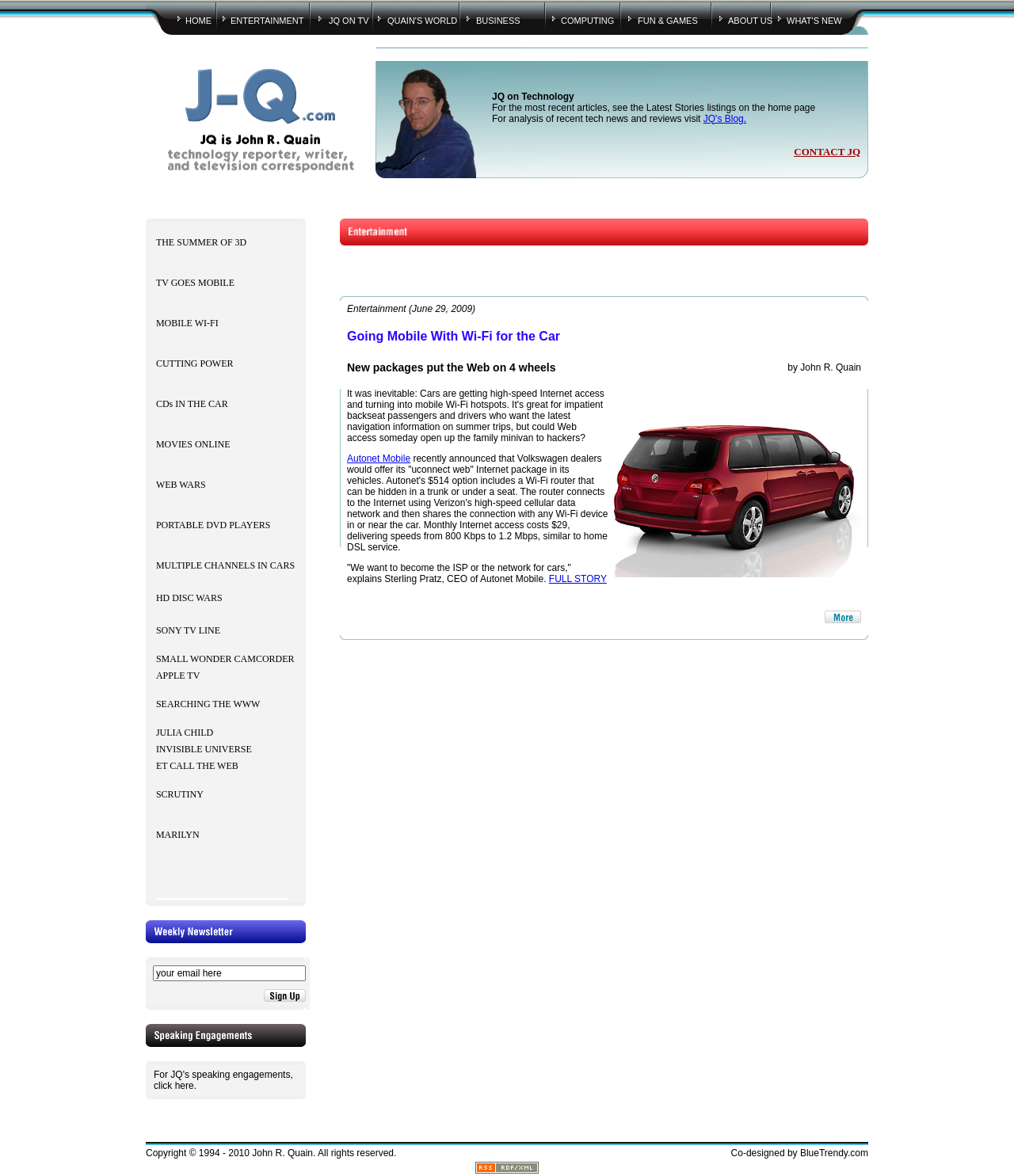Please find the bounding box coordinates of the section that needs to be clicked to achieve this instruction: "Click on the 'Previous' button".

None